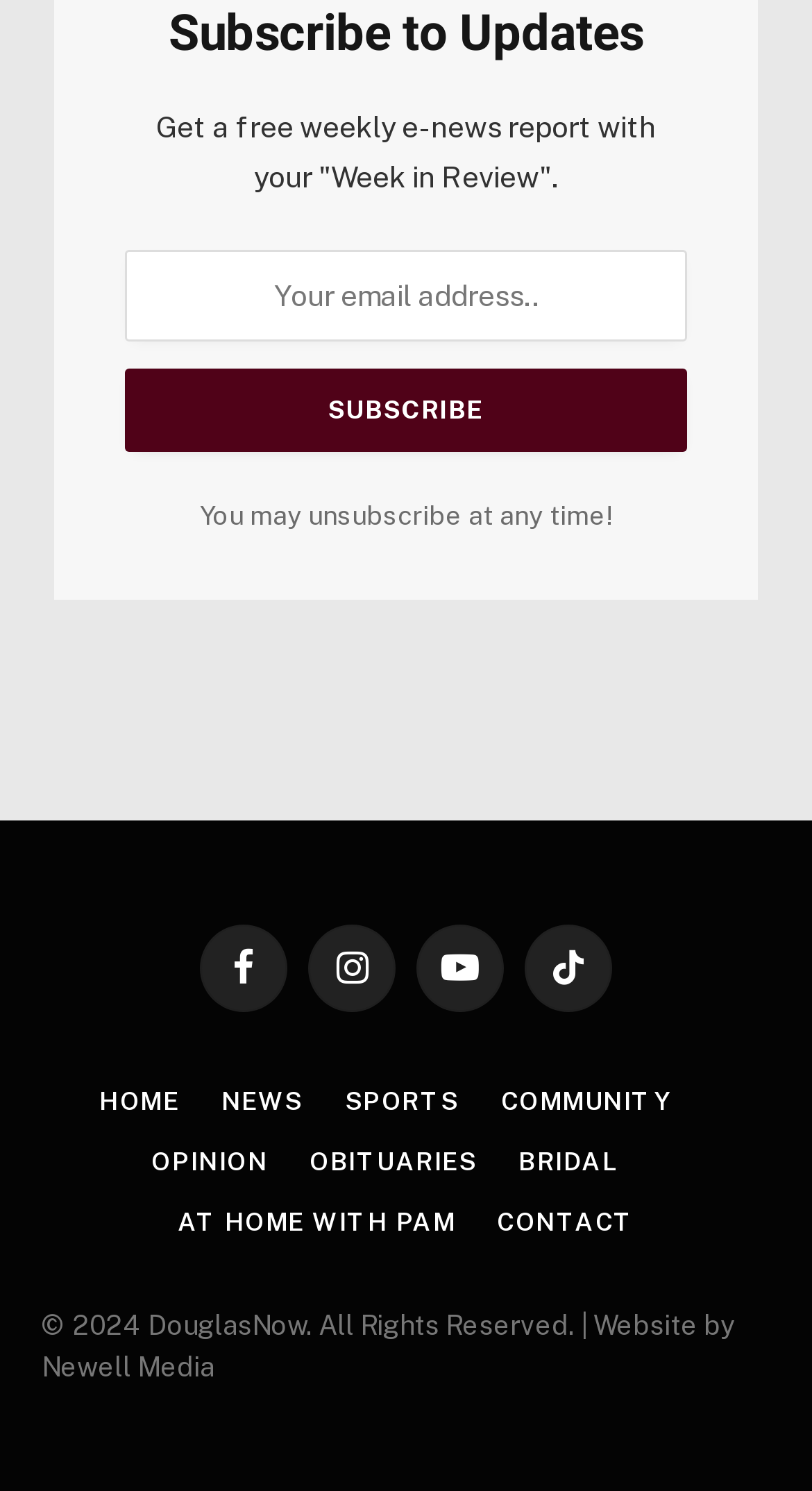Please determine the bounding box coordinates of the element to click in order to execute the following instruction: "Enter email address". The coordinates should be four float numbers between 0 and 1, specified as [left, top, right, bottom].

[0.153, 0.168, 0.847, 0.229]